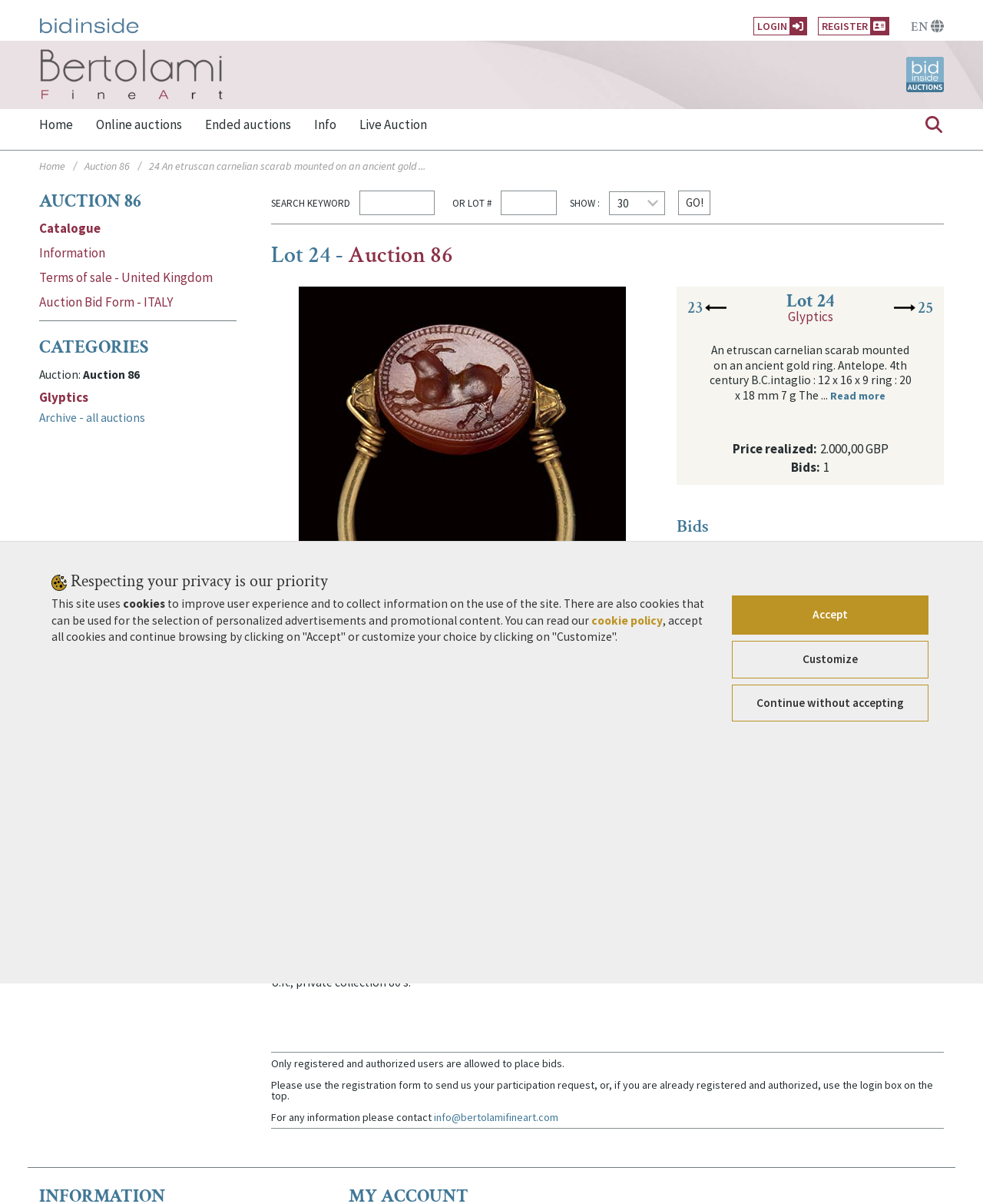Please give a concise answer to this question using a single word or phrase: 
What is the contact email for any information?

info@bertolamifineart.com